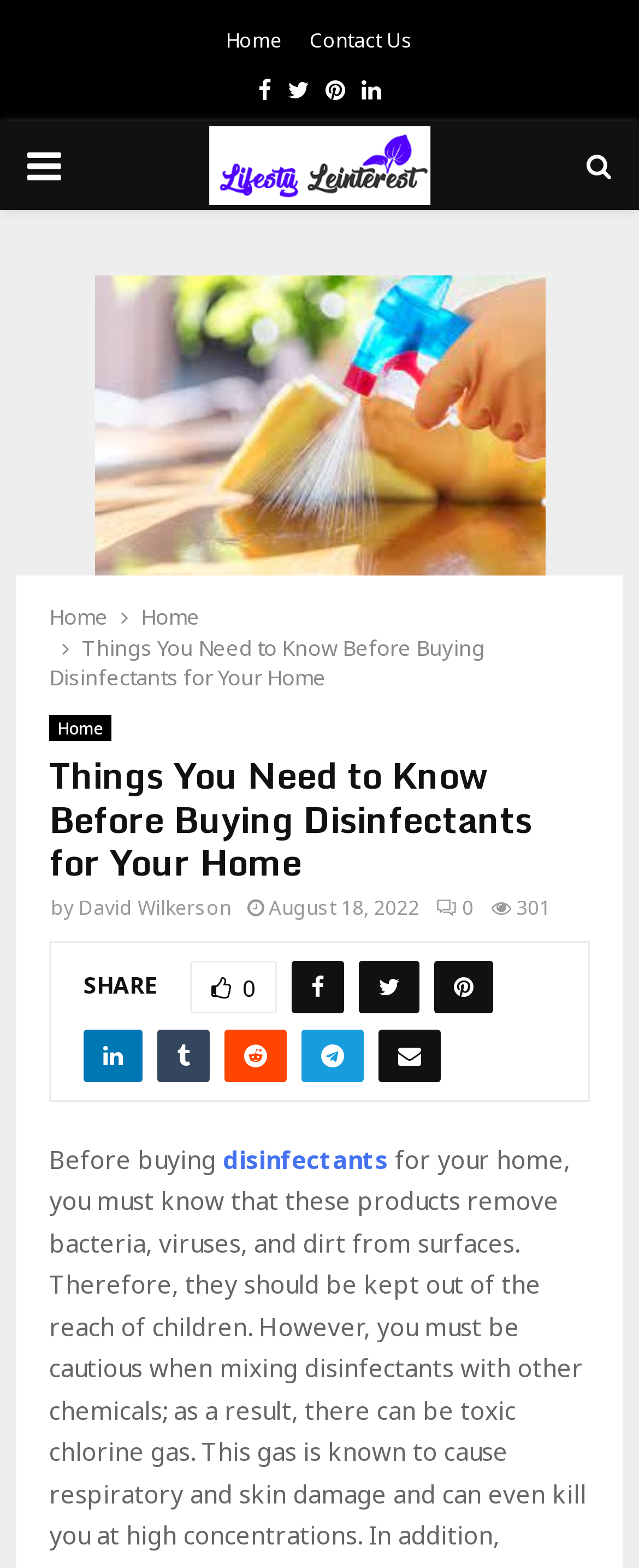How many shares does this article have?
Using the image, give a concise answer in the form of a single word or short phrase.

301